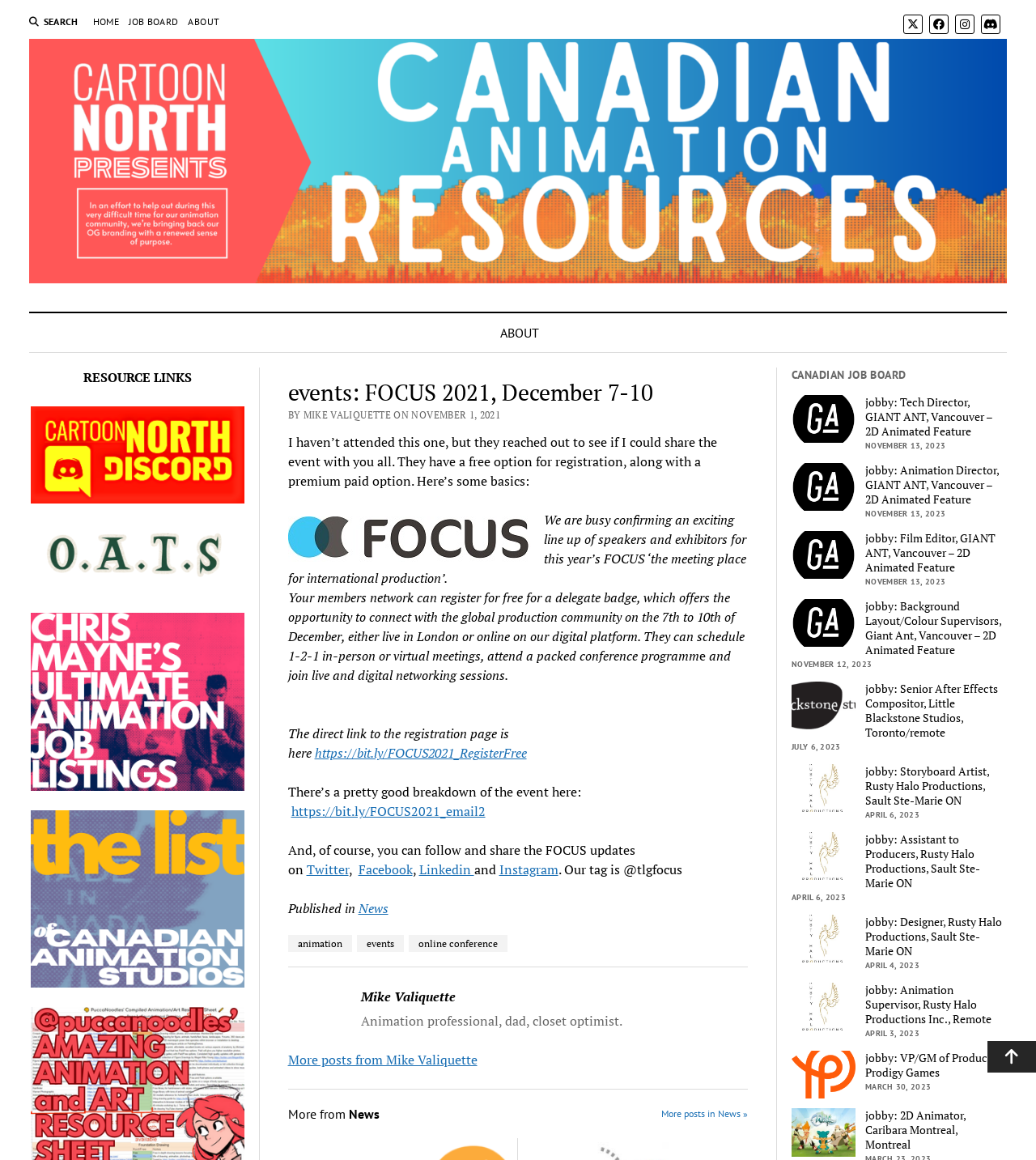Identify the bounding box coordinates for the element you need to click to achieve the following task: "Go to the home page". The coordinates must be four float values ranging from 0 to 1, formatted as [left, top, right, bottom].

[0.09, 0.013, 0.115, 0.025]